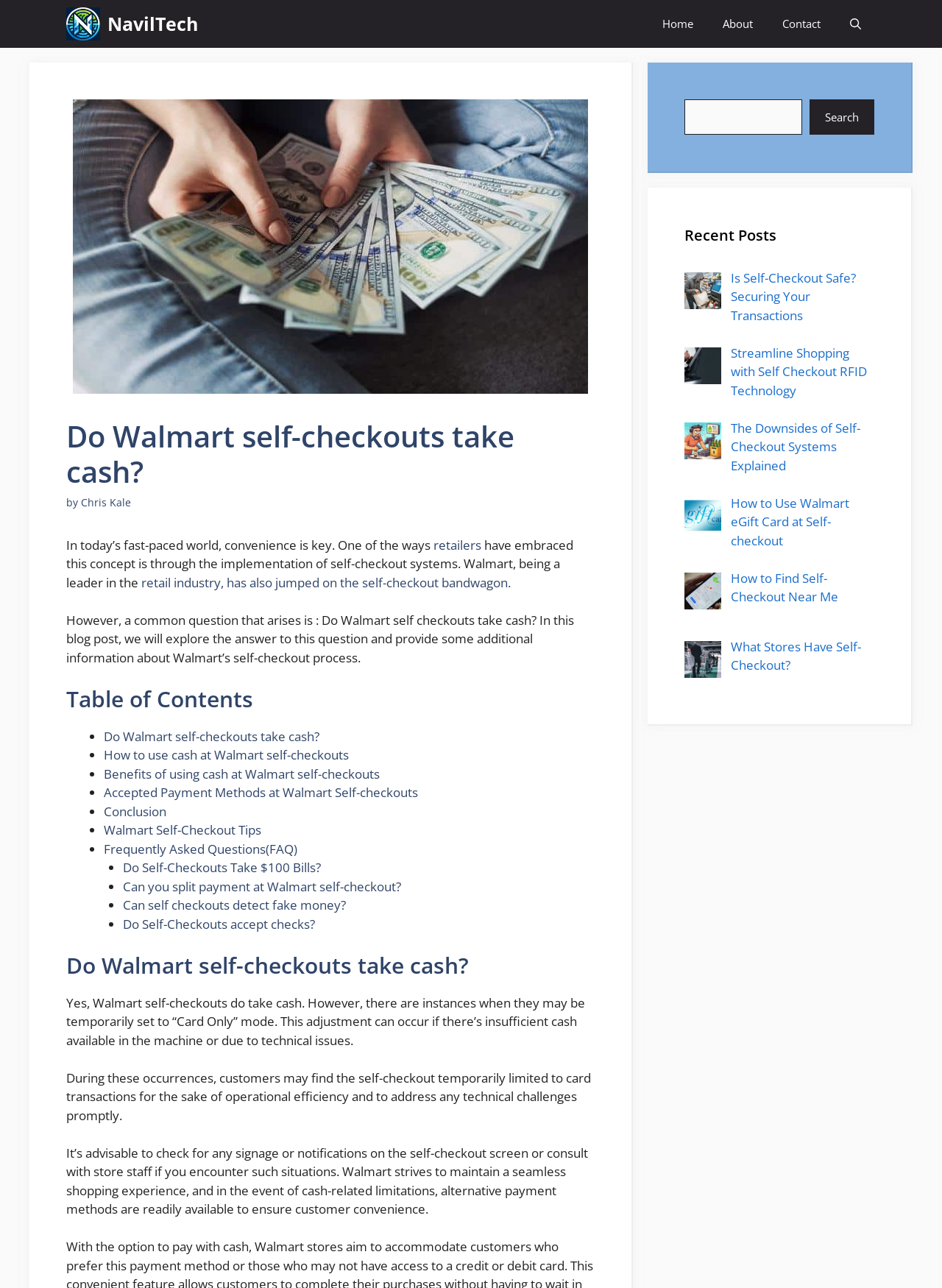Please determine the bounding box coordinates of the clickable area required to carry out the following instruction: "Click on the 'Home' link". The coordinates must be four float numbers between 0 and 1, represented as [left, top, right, bottom].

[0.688, 0.0, 0.752, 0.037]